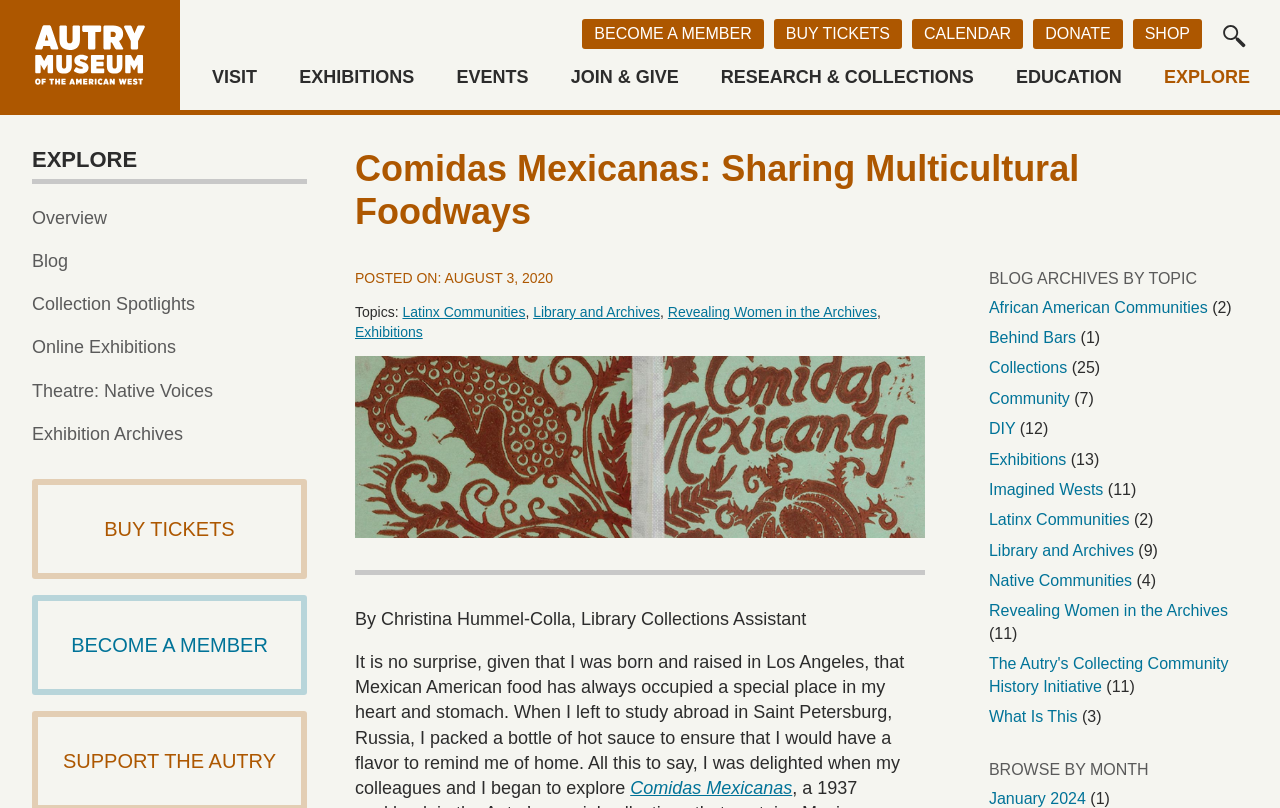How many topics are listed under 'BLOG ARCHIVES BY TOPIC'?
Examine the image and provide an in-depth answer to the question.

I found the answer by counting the number of link elements under the heading 'BLOG ARCHIVES BY TOPIC' which lists various topics.